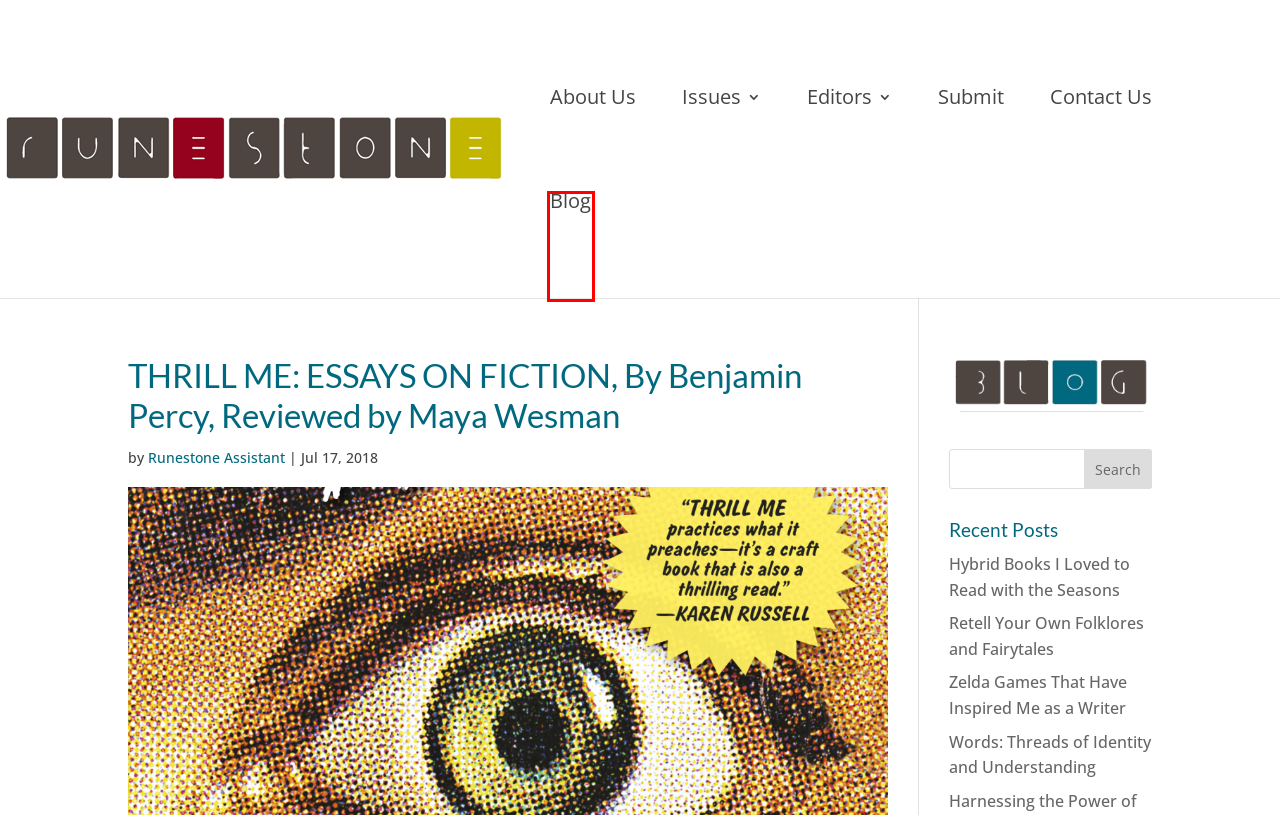Review the screenshot of a webpage containing a red bounding box around an element. Select the description that best matches the new webpage after clicking the highlighted element. The options are:
A. Runestone Assistant, Author at Runestone Journal
B. About | Runestone Literary Journal
C. Hybrid Books I Loved to Read with the Seasons - Runestone Journal
D. Contact Us - Runestone Journal
E. Retell Your Own Folklores and Fairytales - Runestone Journal
F. Home | Runestone Literary Journal
G. Runestone Blog - Runestone Journal
H. Zelda Games That Have Inspired Me as a Writer - Runestone Journal

G